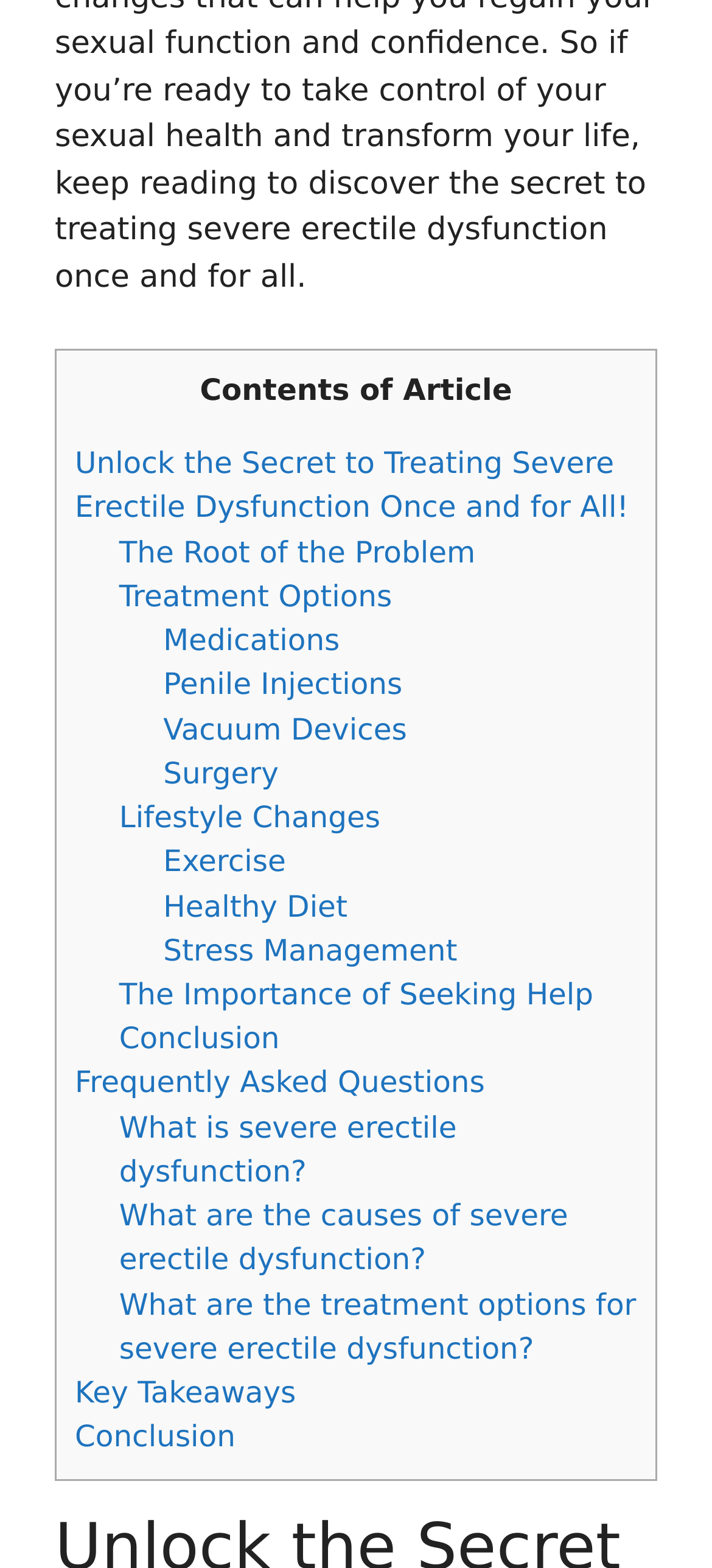Locate the bounding box coordinates of the clickable region necessary to complete the following instruction: "Check the key takeaways". Provide the coordinates in the format of four float numbers between 0 and 1, i.e., [left, top, right, bottom].

[0.105, 0.877, 0.416, 0.899]